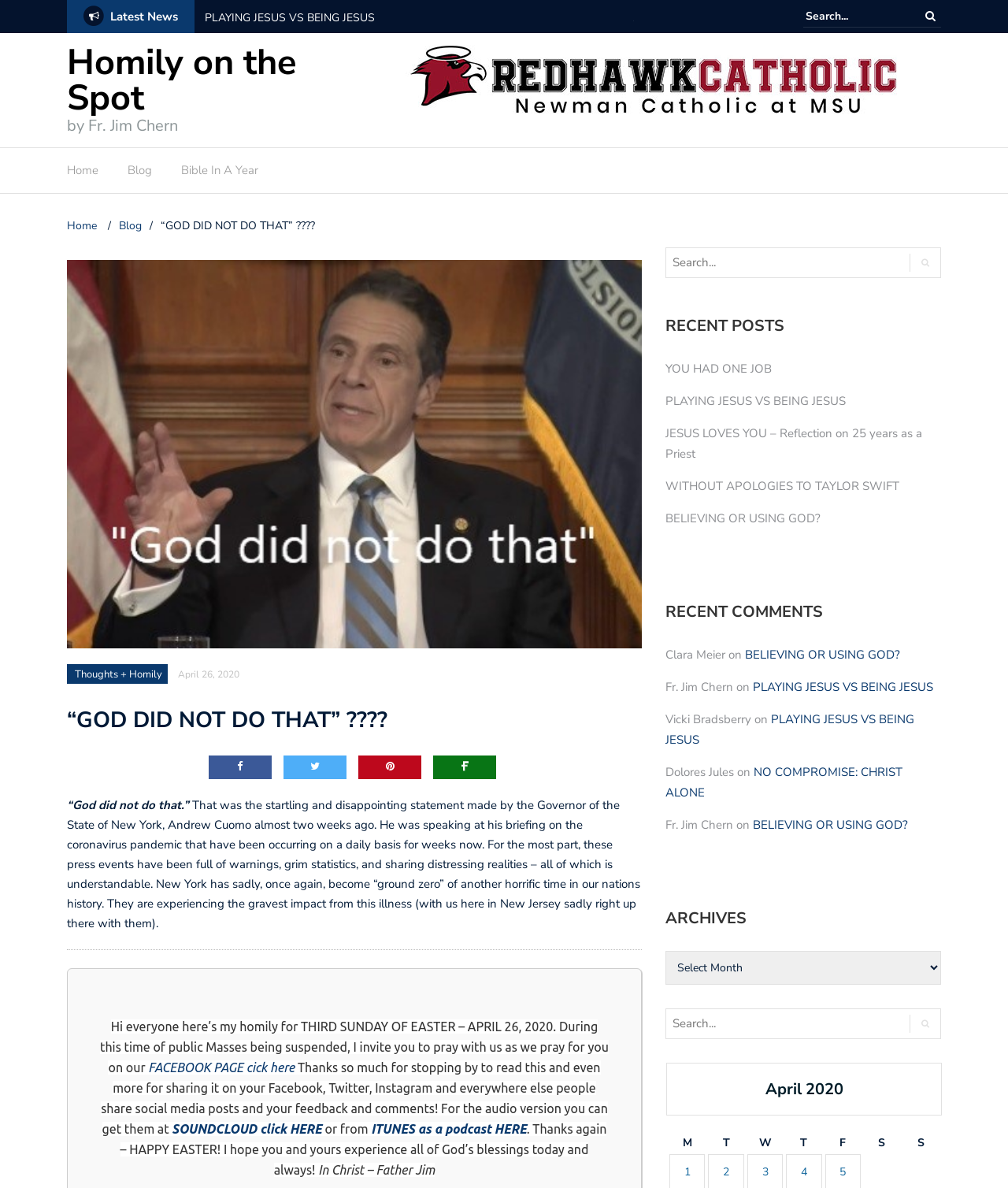Answer the following query with a single word or phrase:
How many recent posts are listed on the webpage?

5